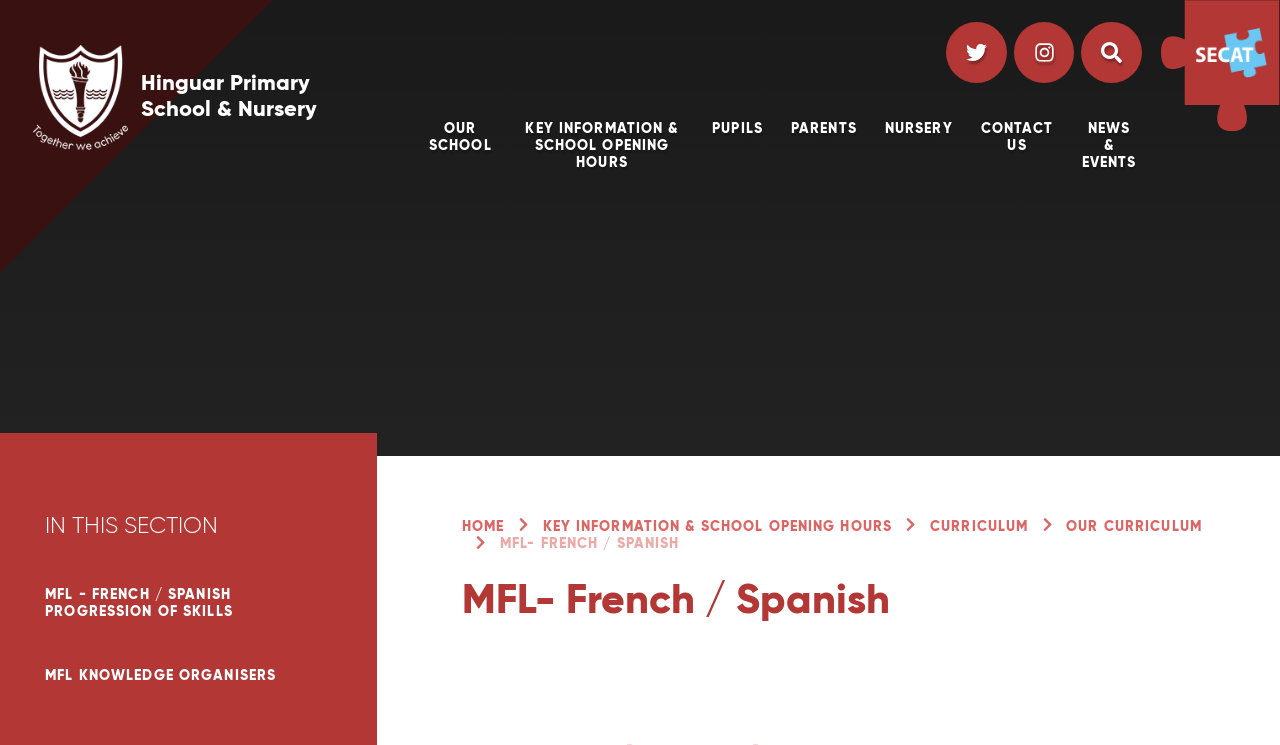Generate a comprehensive description of the contents of the webpage.

The webpage is about Hinguar Primary School & Nursery, with a focus on Modern Foreign Languages (MFL) - French and Spanish. At the top left, there is a link to skip to the content. Next to it, the school's logo and name are displayed, along with a heading that reads "Hinguar Primary School & Nursery".

Below the school's logo, there are several links to different sections of the website, including "OUR SCHOOL", "KEY INFORMATION & SCHOOL OPENING HOURS", "PUPILS", "PARENTS", "NURSERY", "CONTACT US", and "NEWS & EVENTS". These links are arranged horizontally across the page.

On the right side of the page, there are three social media links, each represented by an image. Below these links, there is a button with an image.

At the bottom of the page, there is a section with links to different parts of the website, including "HOME", "KEY INFORMATION & SCHOOL OPENING HOURS", "CURRICULUM", and "OUR CURRICULUM". These links are arranged horizontally across the page.

The main content of the page is about MFL - French and Spanish. There is a heading that reads "MFL- French / Spanish", followed by a subheading that reads "IN THIS SECTION". Below this, there are links to "MFL - FRENCH / SPANISH PROGRESSION OF SKILLS" and "MFL KNOWLEDGE ORGANISERS".

There are several images on the page, including the school's logo, social media icons, and other decorative images. There is also a search box at the top of the page.